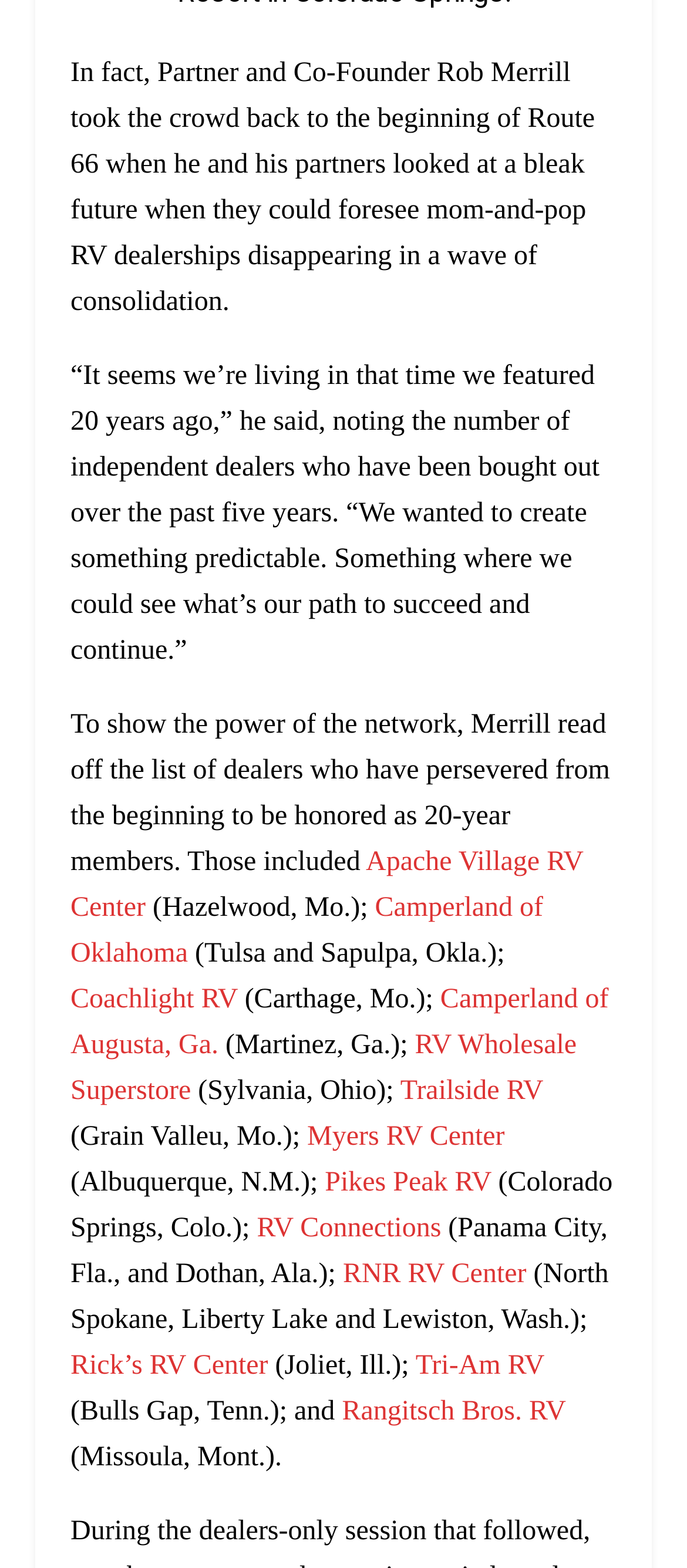Respond to the question with just a single word or phrase: 
What is the purpose of creating the network?

To create something predictable